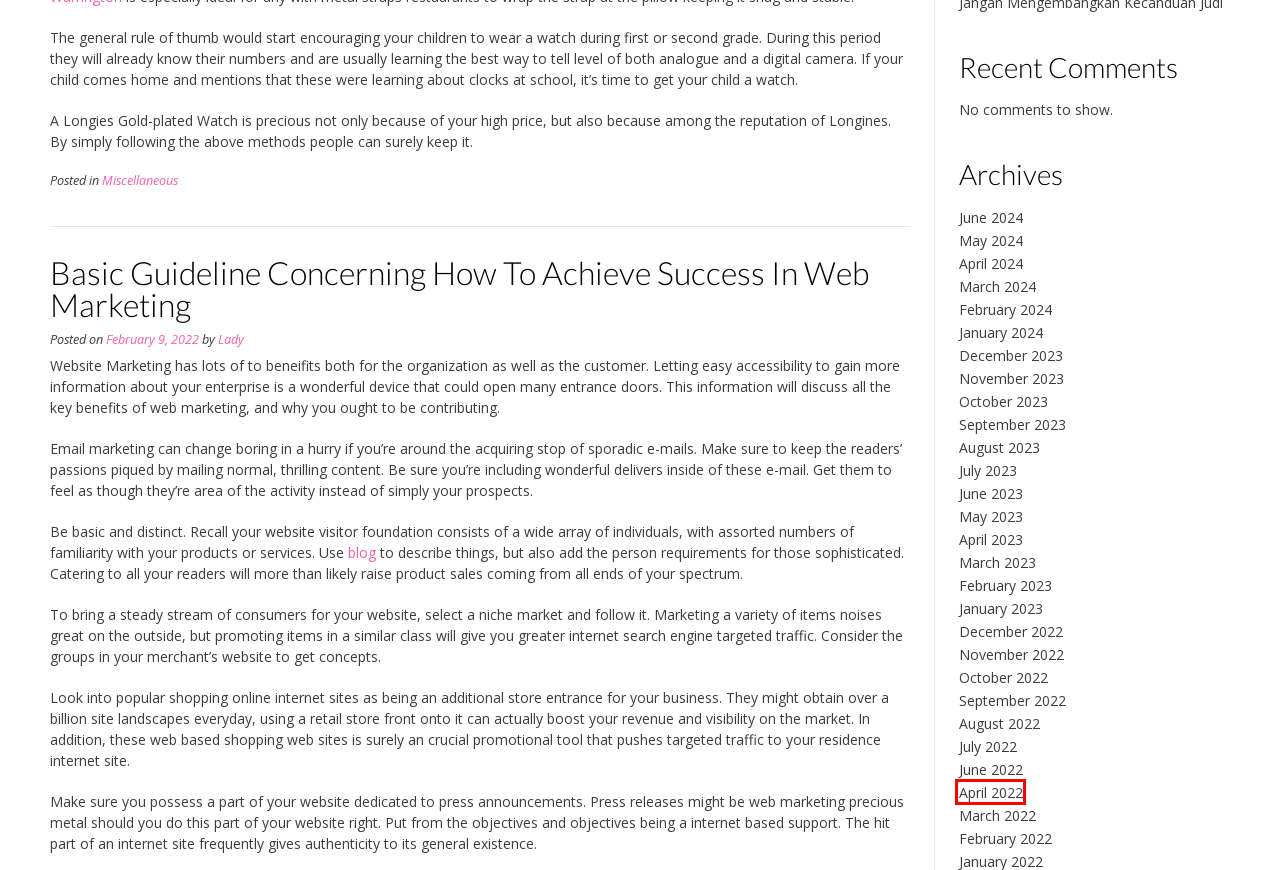You have a screenshot of a webpage with a red rectangle bounding box around an element. Identify the best matching webpage description for the new page that appears after clicking the element in the bounding box. The descriptions are:
A. June 2023 – Kazzzan Tip
B. April 2022 – Kazzzan Tip
C. April 2023 – Kazzzan Tip
D. October 2022 – Kazzzan Tip
E. February 2024 – Kazzzan Tip
F. May 2023 – Kazzzan Tip
G. Basic Guideline Concerning How To Achieve Success In Web Marketing – Kazzzan Tip
H. July 2022 – Kazzzan Tip

B